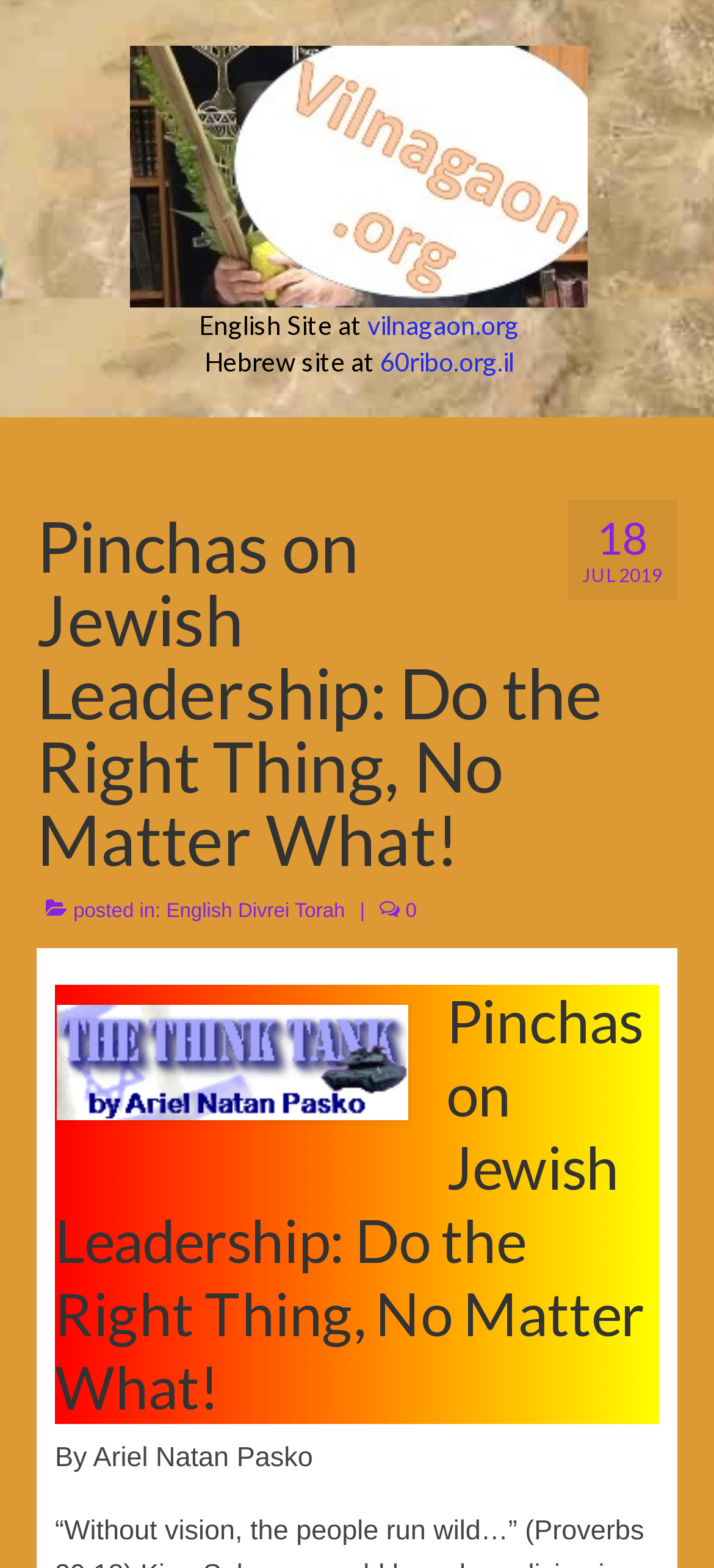Extract the text of the main heading from the webpage.

Pinchas on Jewish Leadership: Do the Right Thing, No Matter What!